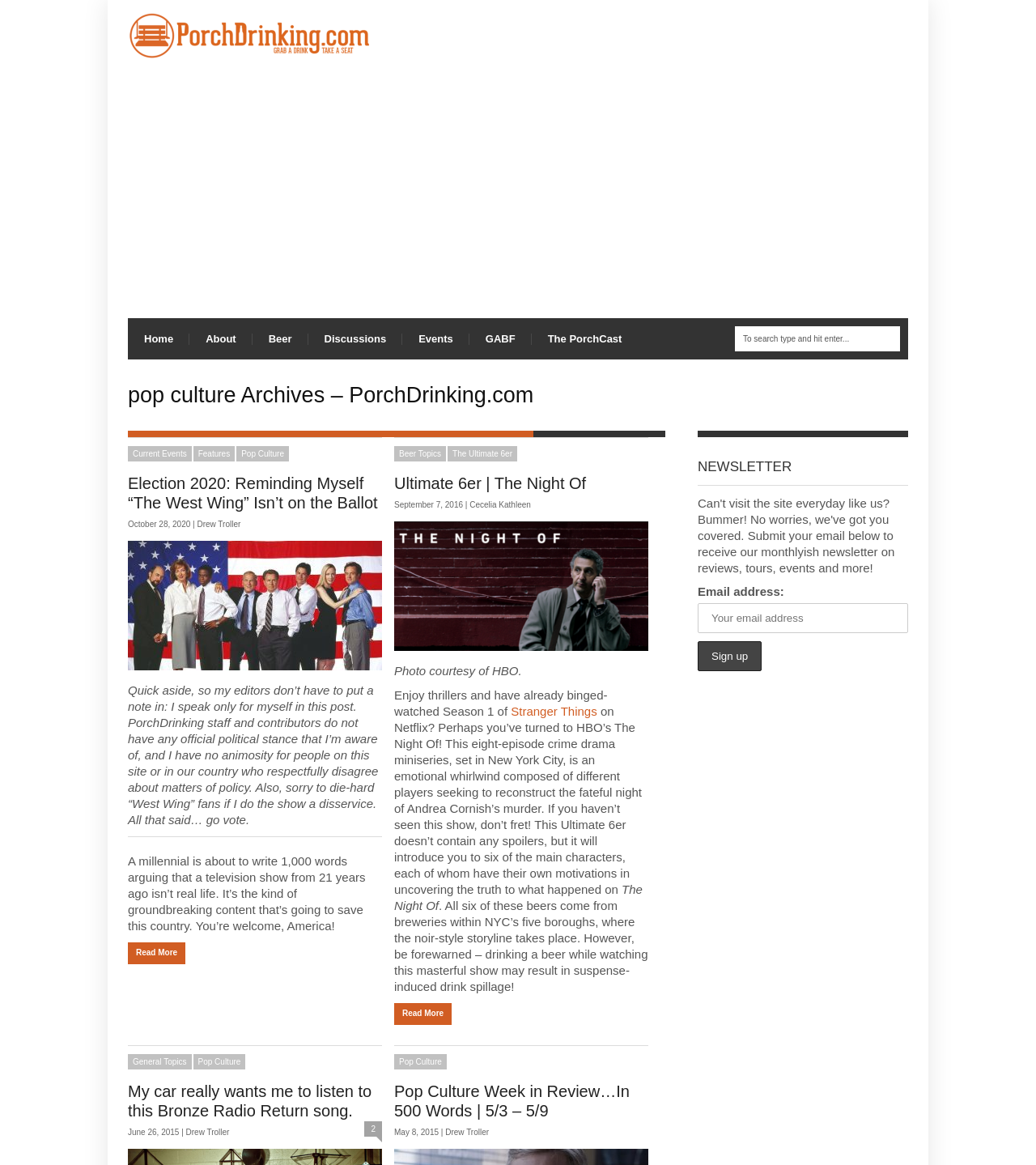Using the provided description Home, find the bounding box coordinates for the UI element. Provide the coordinates in (top-left x, top-left y, bottom-right x, bottom-right y) format, ensuring all values are between 0 and 1.

[0.123, 0.273, 0.183, 0.309]